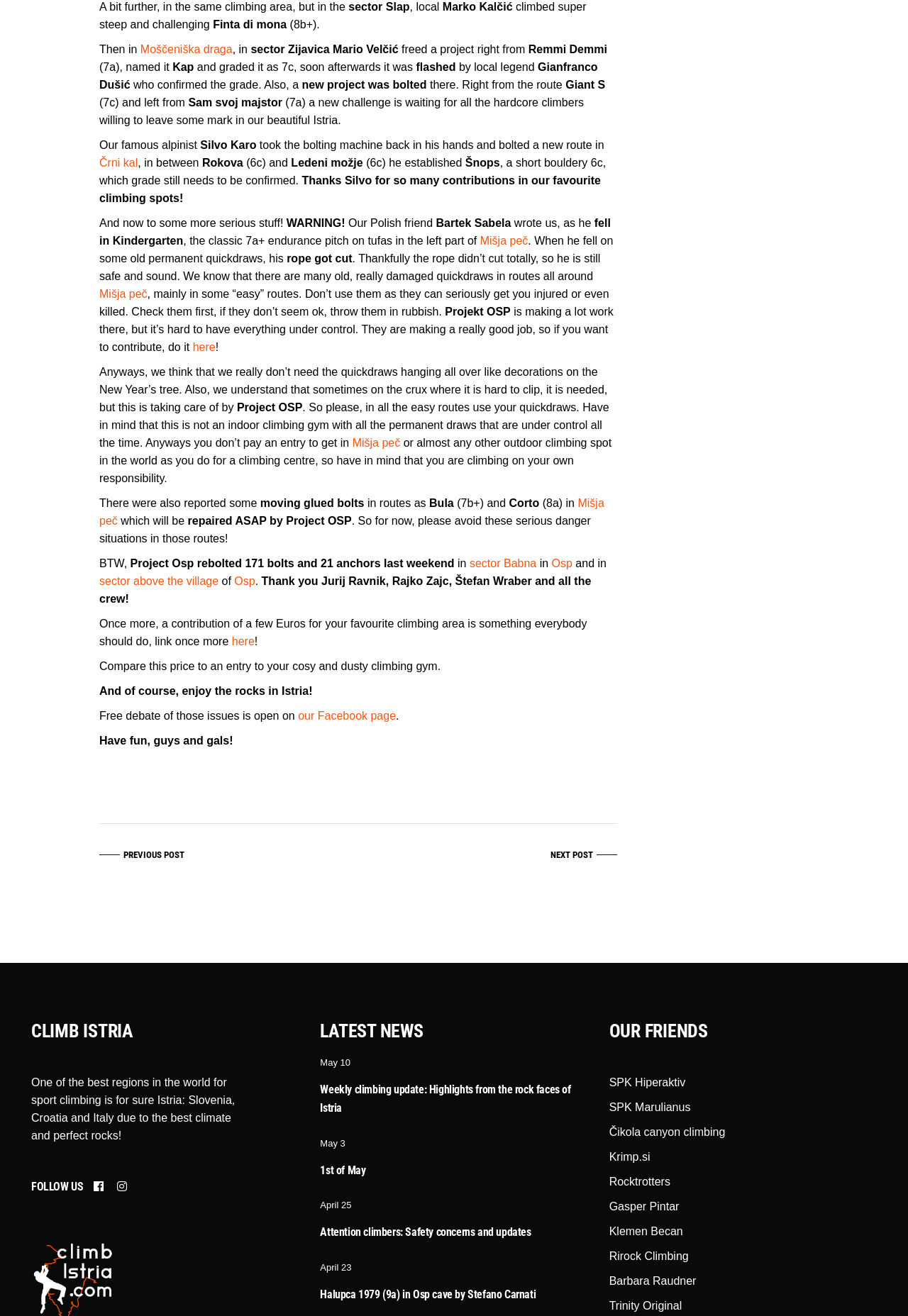Please identify the bounding box coordinates of the element's region that should be clicked to execute the following instruction: "Click on the link 'Mišja peč'". The bounding box coordinates must be four float numbers between 0 and 1, i.e., [left, top, right, bottom].

[0.529, 0.179, 0.581, 0.188]